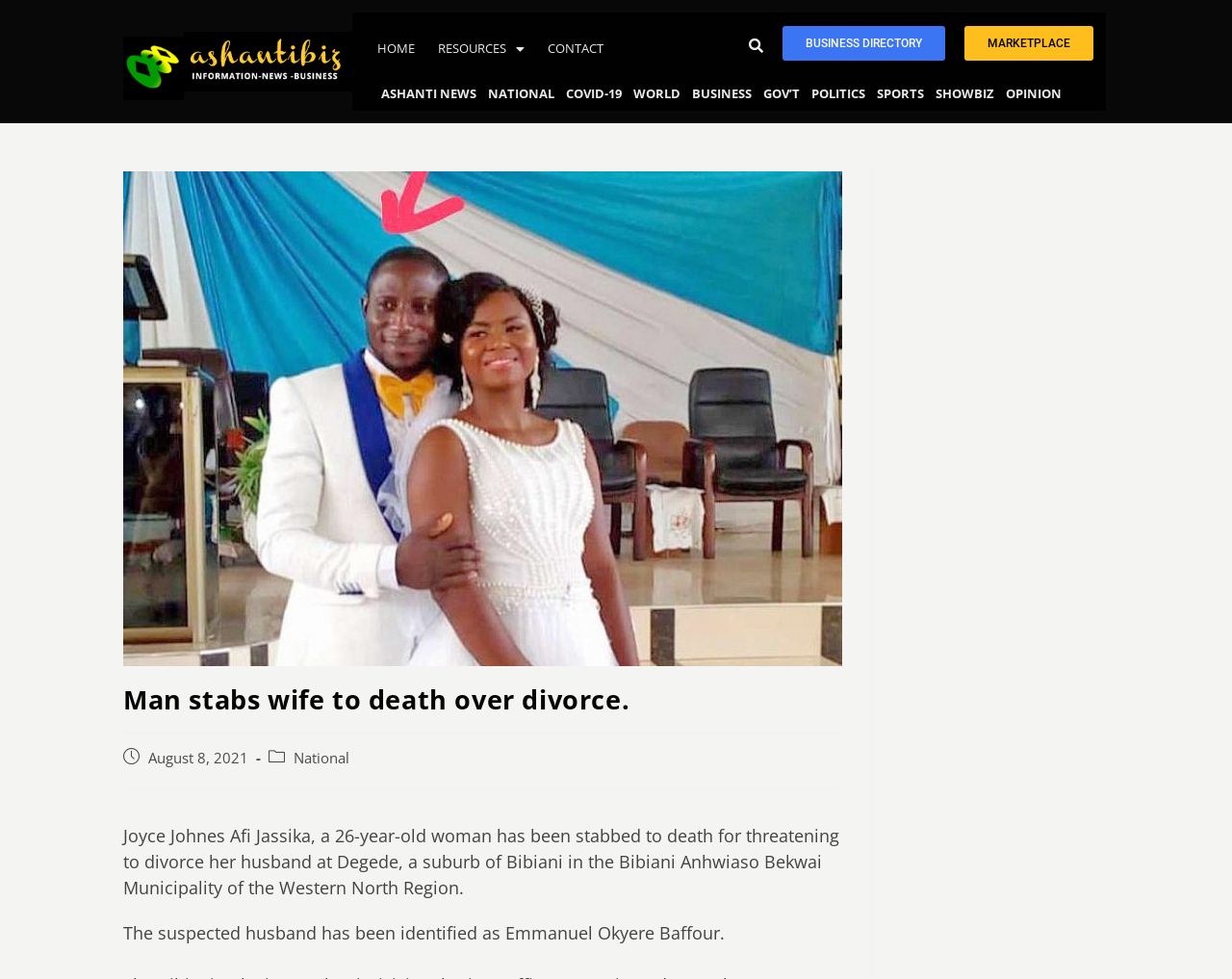What is the category of this news article?
Based on the visual, give a brief answer using one word or a short phrase.

National